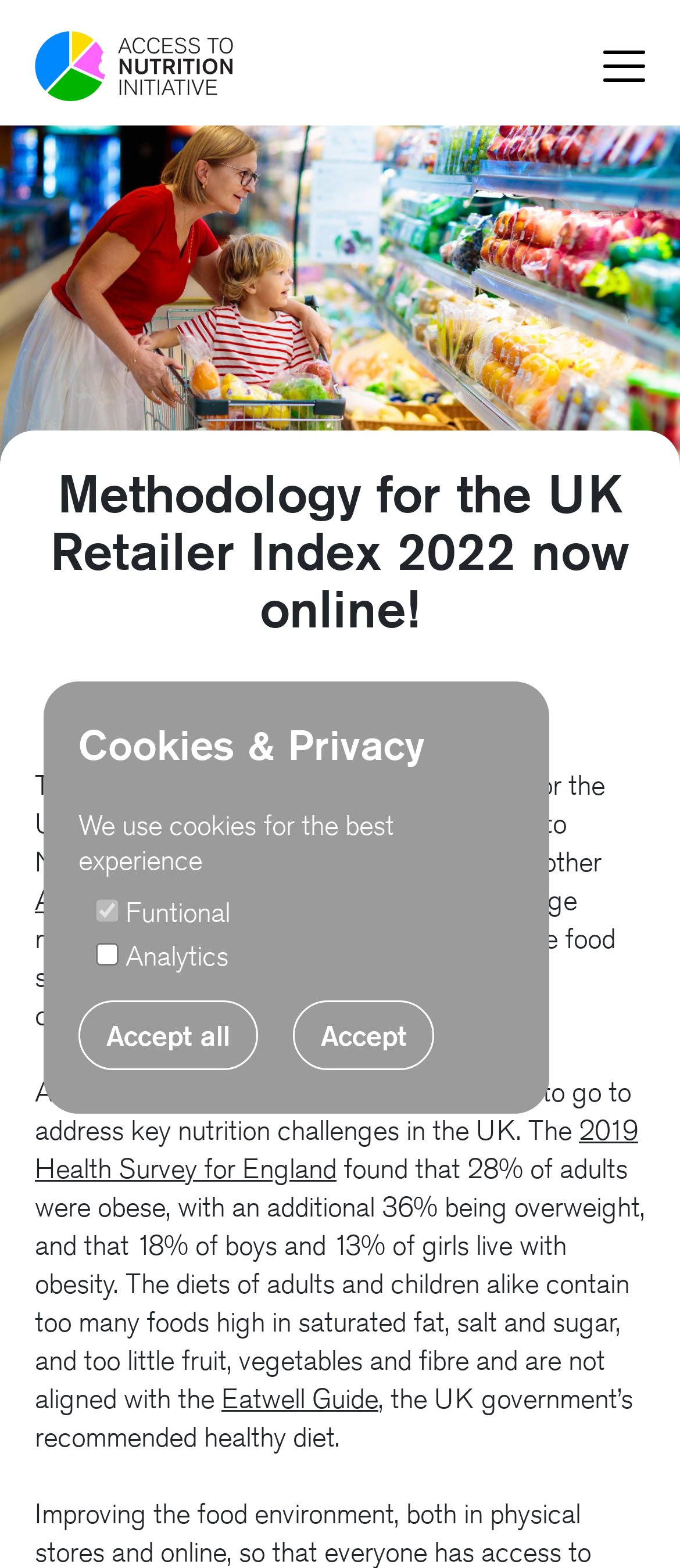Please find the bounding box for the UI element described by: "Accept all".

[0.115, 0.638, 0.379, 0.682]